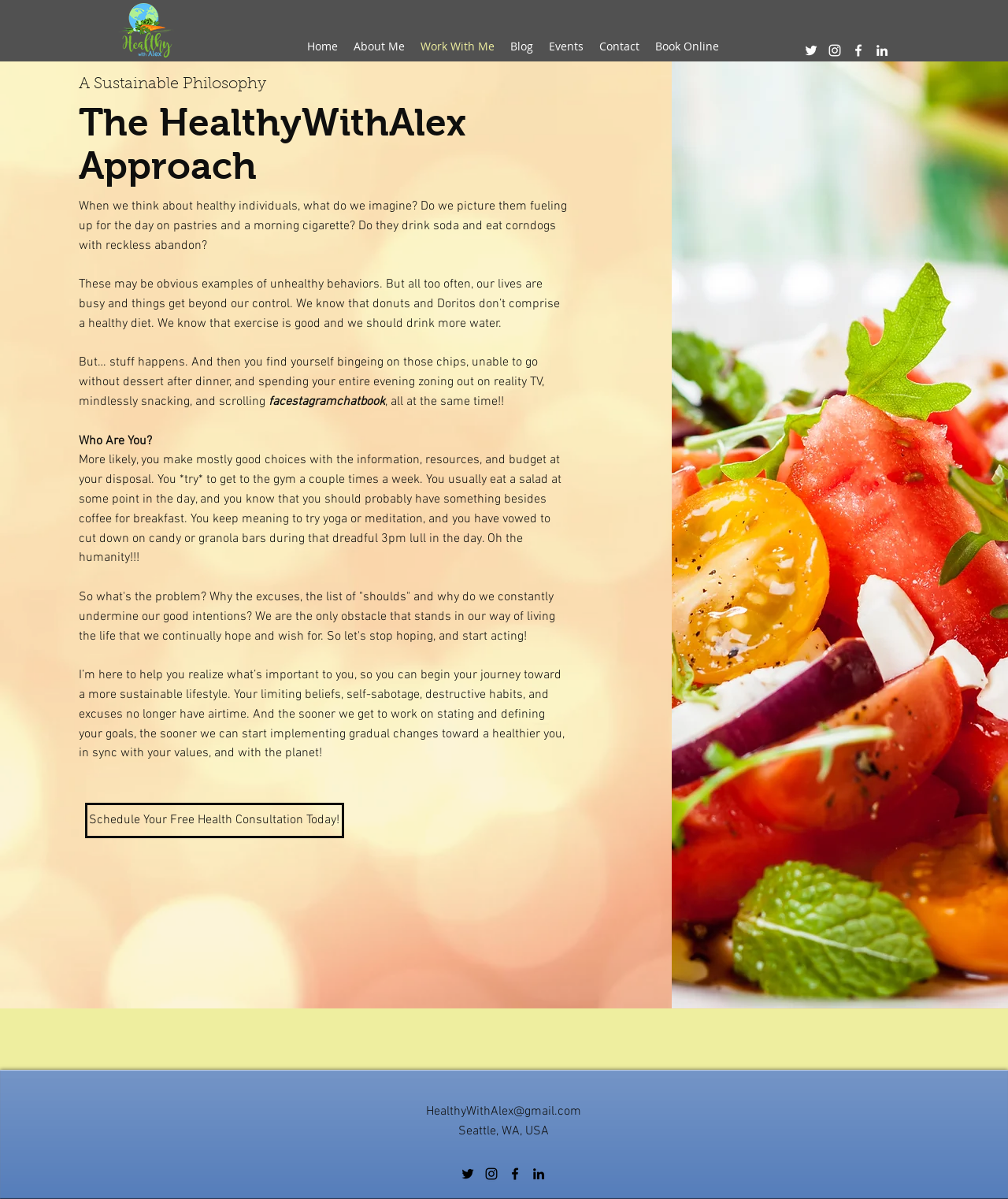Locate the bounding box coordinates of the element that should be clicked to execute the following instruction: "View 'twitter' social media page".

[0.797, 0.035, 0.812, 0.049]